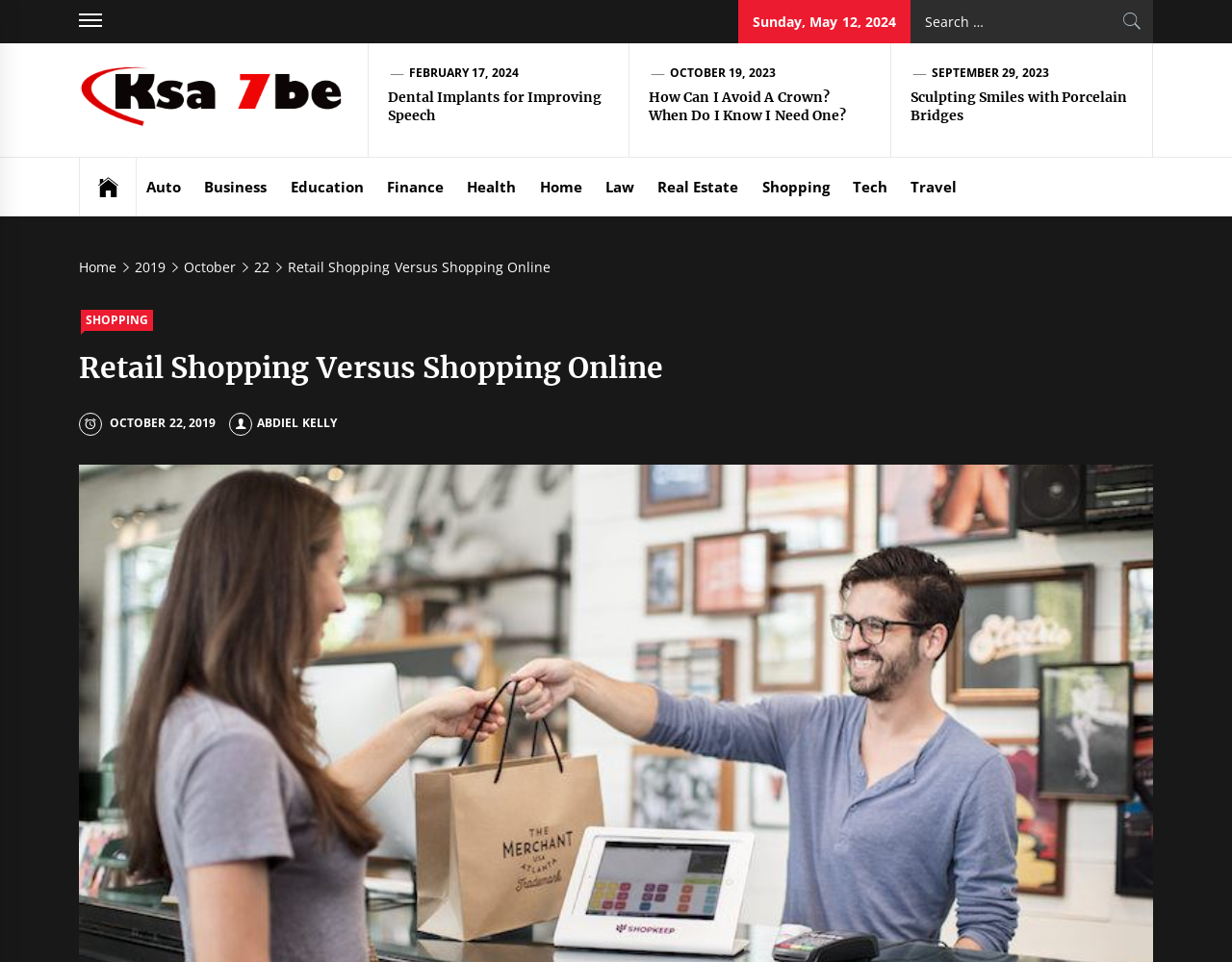Identify the bounding box coordinates for the element that needs to be clicked to fulfill this instruction: "Browse 'Shopping' category". Provide the coordinates in the format of four float numbers between 0 and 1: [left, top, right, bottom].

[0.611, 0.164, 0.681, 0.224]